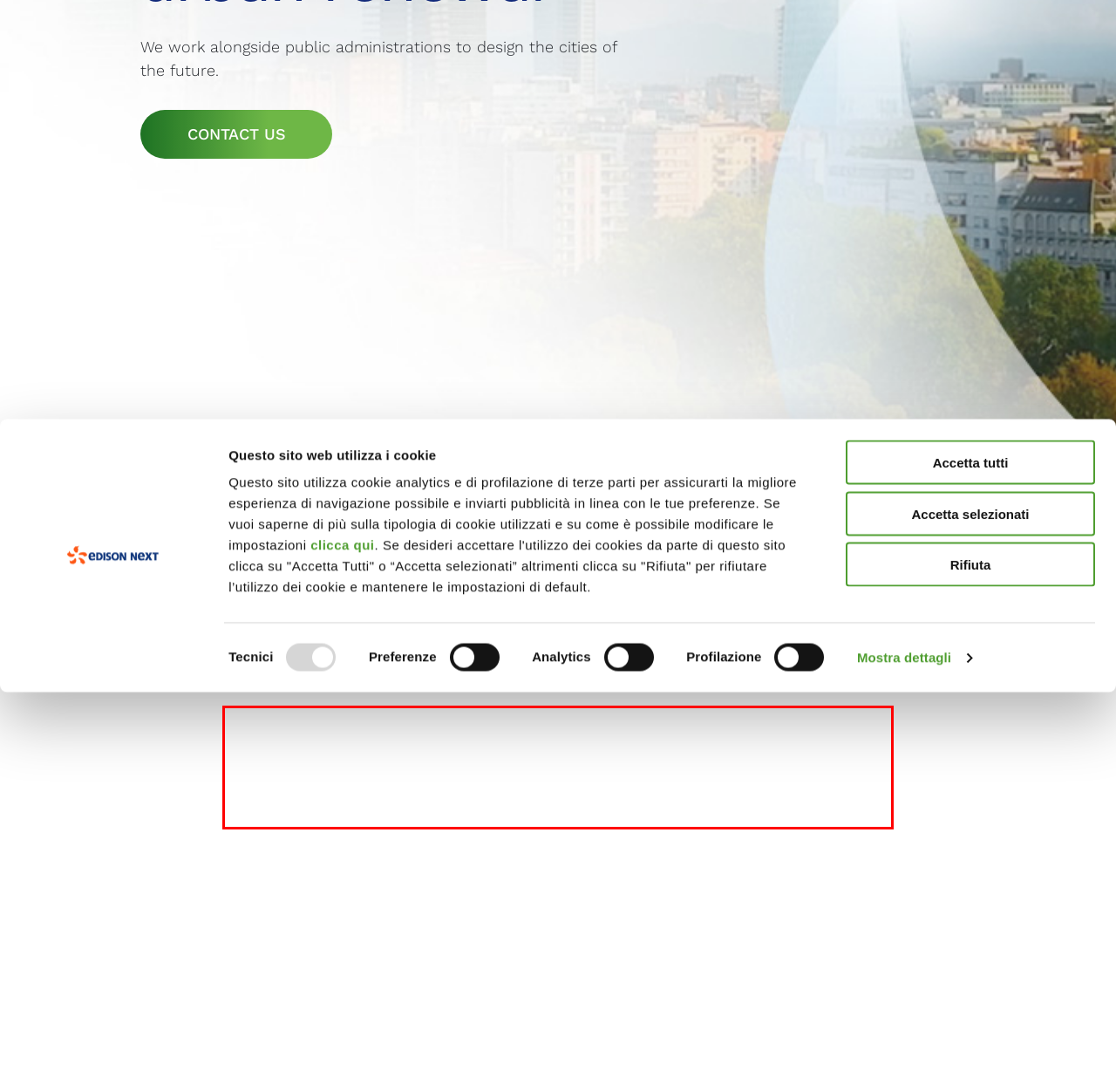Within the provided webpage screenshot, find the red rectangle bounding box and perform OCR to obtain the text content.

We develop initiatives based on our knowledge of local resources and with a focus on people and environment, aiming at making mobility, spaces and buildings smarter and in harmony with the environment. Edison NEXT proposes different solutions for urban regeneration and smart cities, to make local areas increasingly sustainable, safe and connected.